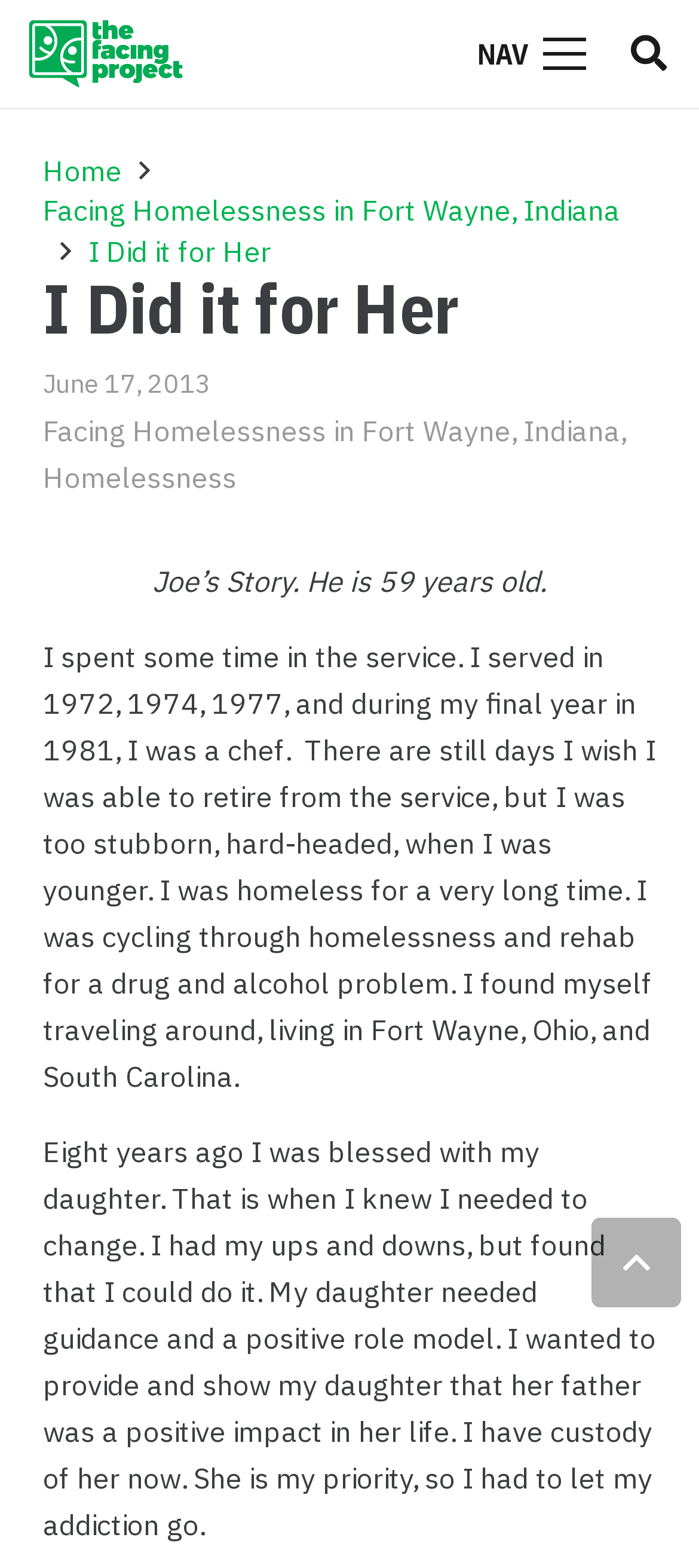Please study the image and answer the question comprehensively:
What is the name of the story?

The name of the story can be found in the heading element with the text 'I Did it for Her' at the top of the webpage, which is also the title of the webpage.